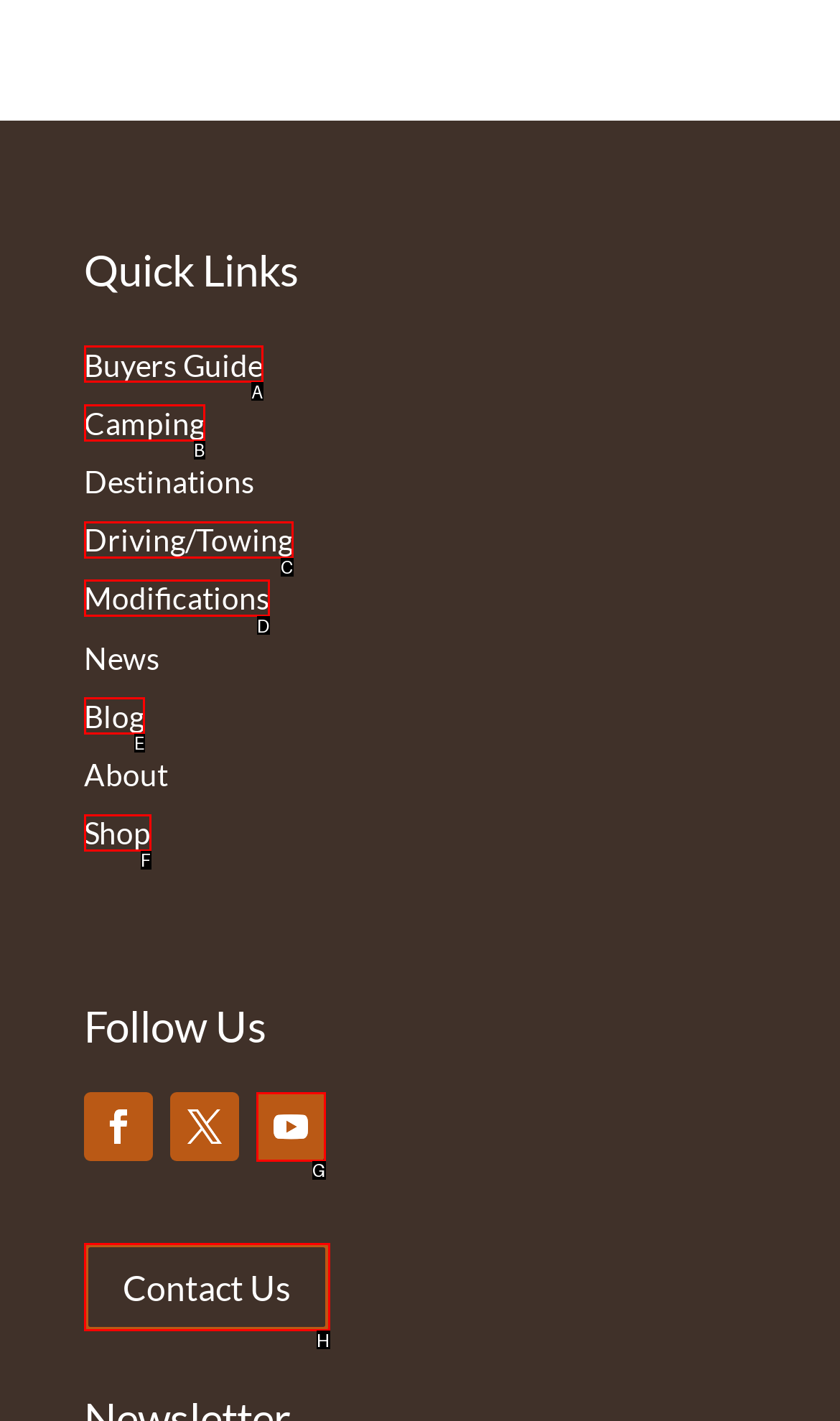Identify the option that corresponds to the description: Buyers Guide. Provide only the letter of the option directly.

A